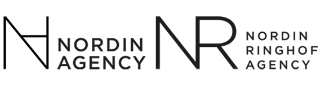What is the full name of the agency displayed below the logo?
Using the information presented in the image, please offer a detailed response to the question.

Below the emblem, the full name 'Nordin Ringhof Agency' is displayed in a clean font, emphasizing professionalism and contemporary aesthetics, which reflects the agency's branding and identity.